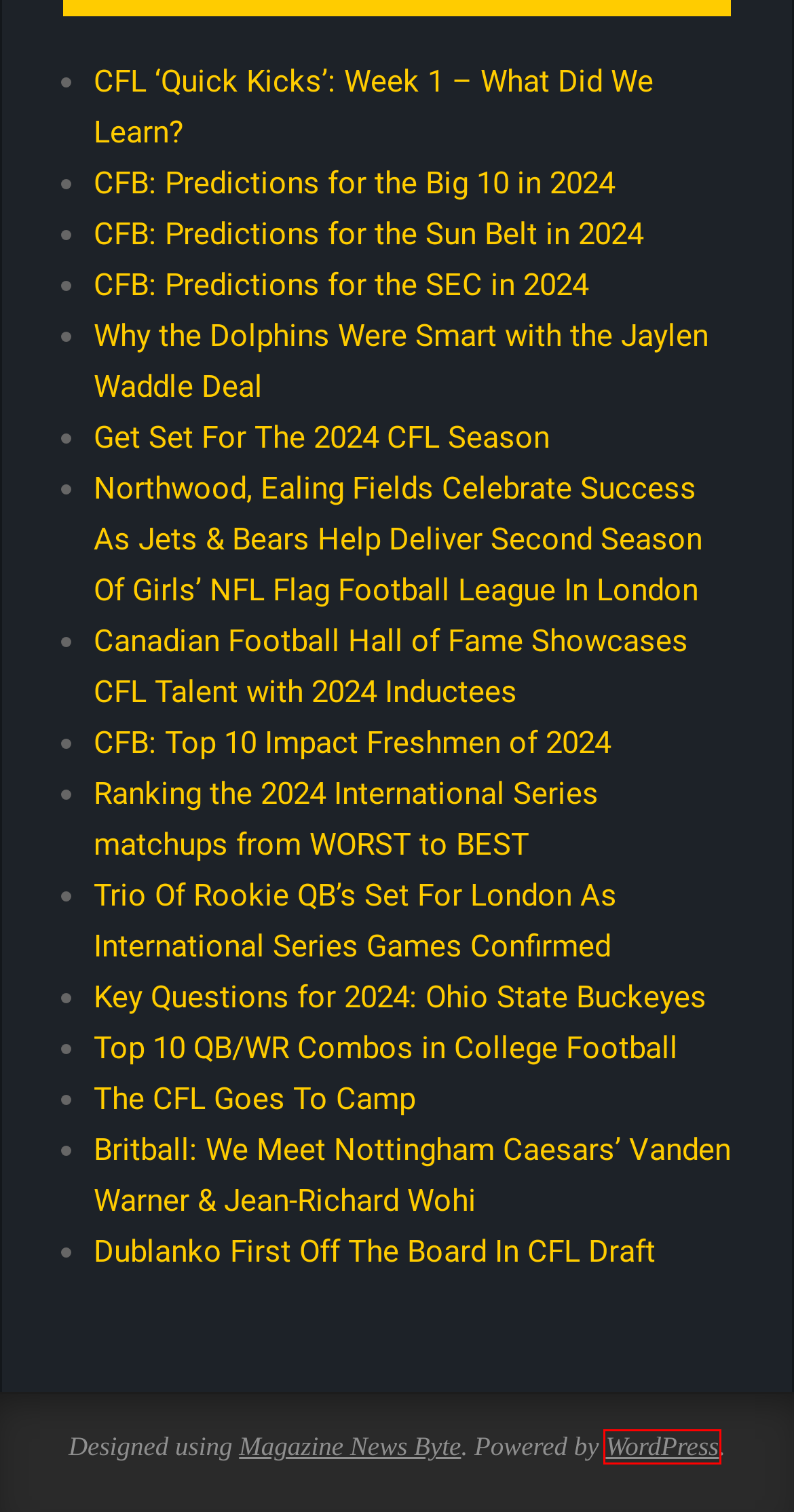After examining the screenshot of a webpage with a red bounding box, choose the most accurate webpage description that corresponds to the new page after clicking the element inside the red box. Here are the candidates:
A. CFL 'Quick Kicks': Week 1 - What Did We Learn? - The Touchdown
B. CFB: Top 10 Impact Freshmen of 2024 - The Touchdown
C. Top 10 QB/WR Combos in College Football - The Touchdown
D. CFB: Predictions for the SEC in 2024 - The Touchdown
E. Ranking the 2024 International Series matchups from WORST to BEST - The Touchdown
F. Why the Dolphins Were Smart with the Jaylen Waddle Deal - The Touchdown
G. Blog Tool, Publishing Platform, and CMS – WordPress.org
H. The CFL Goes To Camp - The Touchdown

G